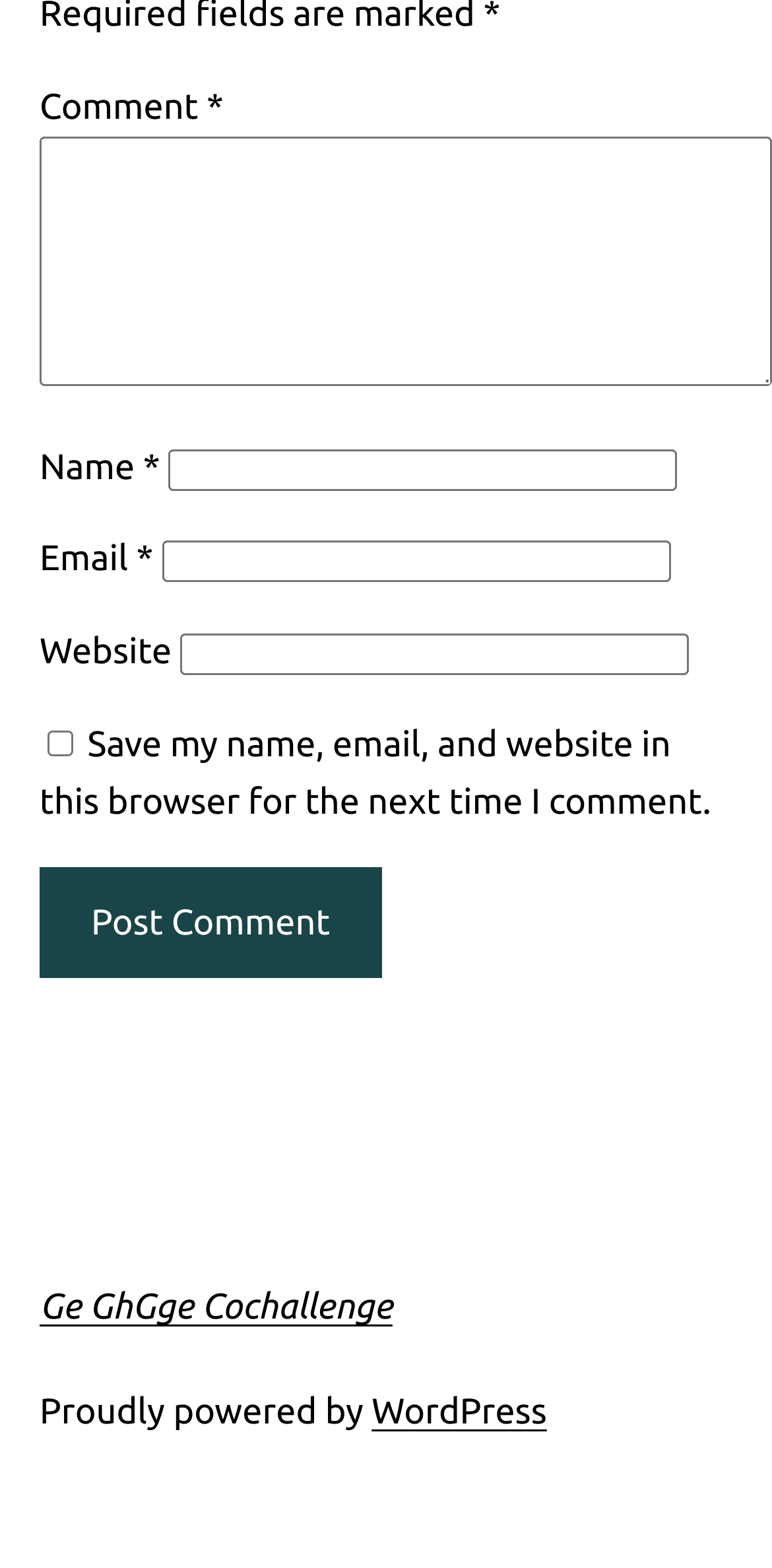Using details from the image, please answer the following question comprehensively:
What is the name of the platform powering the website?

The website is powered by WordPress, as indicated by the link at the bottom of the webpage that reads 'Proudly powered by WordPress'.